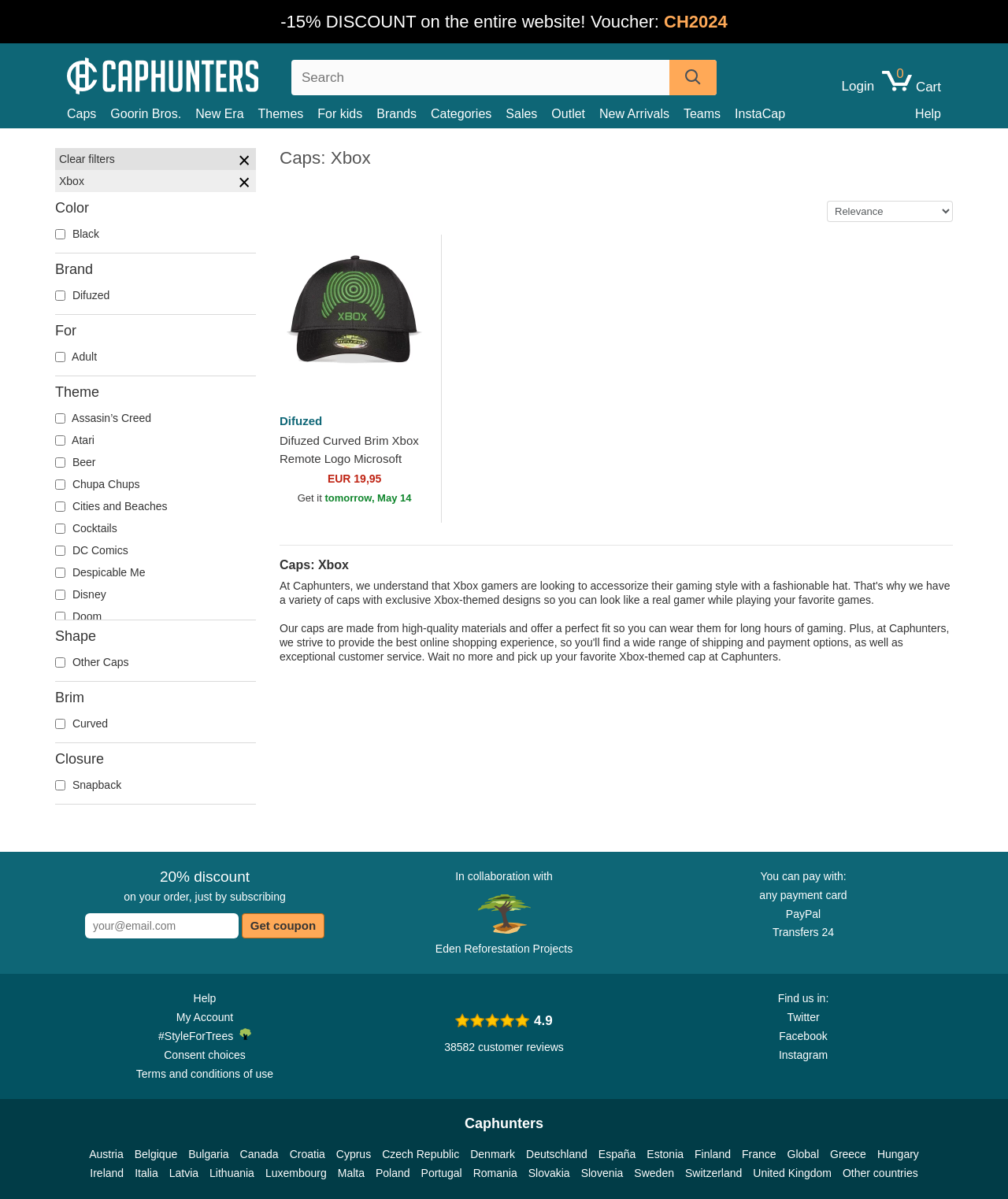Determine the bounding box coordinates of the section I need to click to execute the following instruction: "Read 8 Benefits of Basement Waterproofing for Your Home". Provide the coordinates as four float numbers between 0 and 1, i.e., [left, top, right, bottom].

None